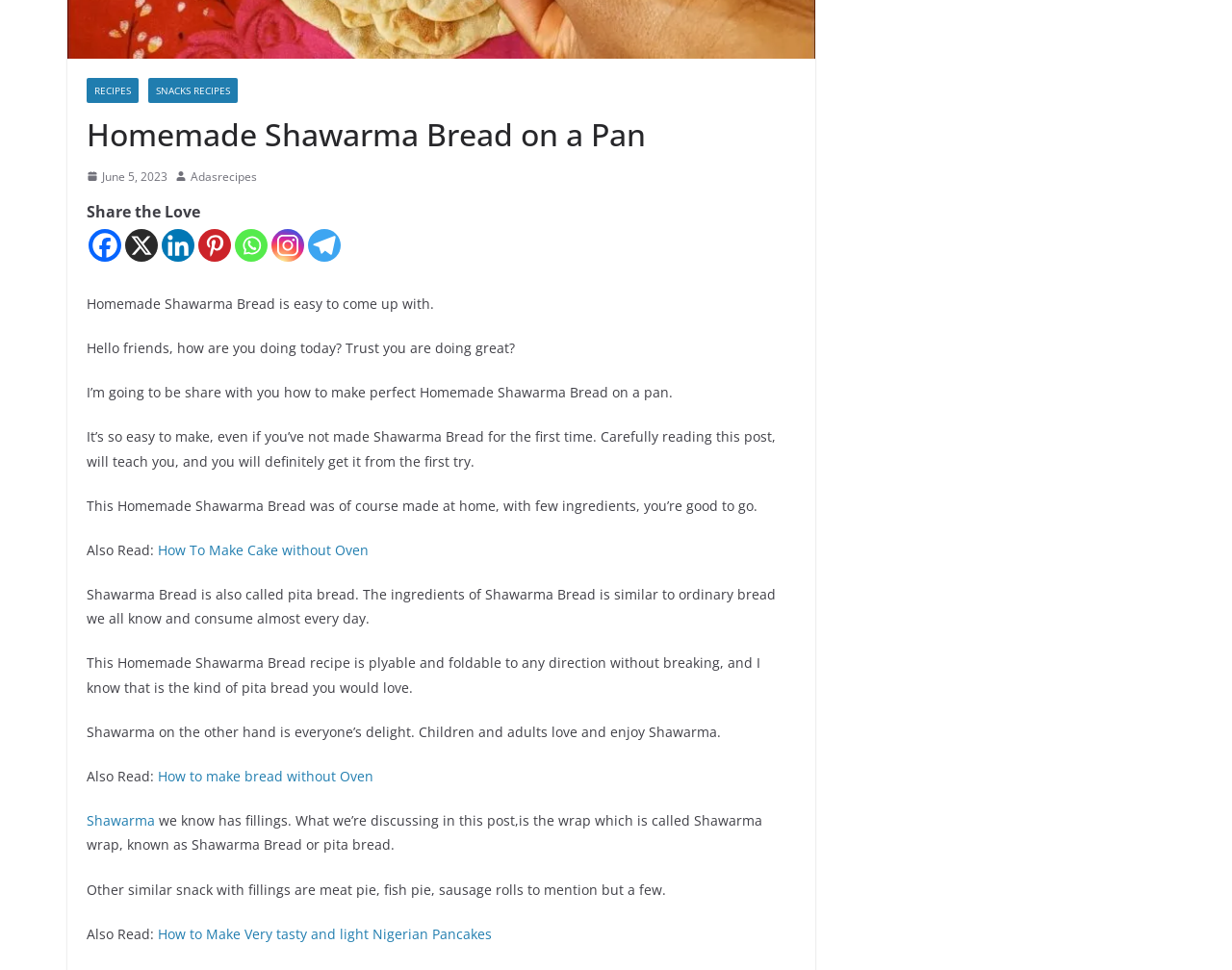Using the webpage screenshot and the element description Snacks Recipes, determine the bounding box coordinates. Specify the coordinates in the format (top-left x, top-left y, bottom-right x, bottom-right y) with values ranging from 0 to 1.

[0.12, 0.08, 0.193, 0.106]